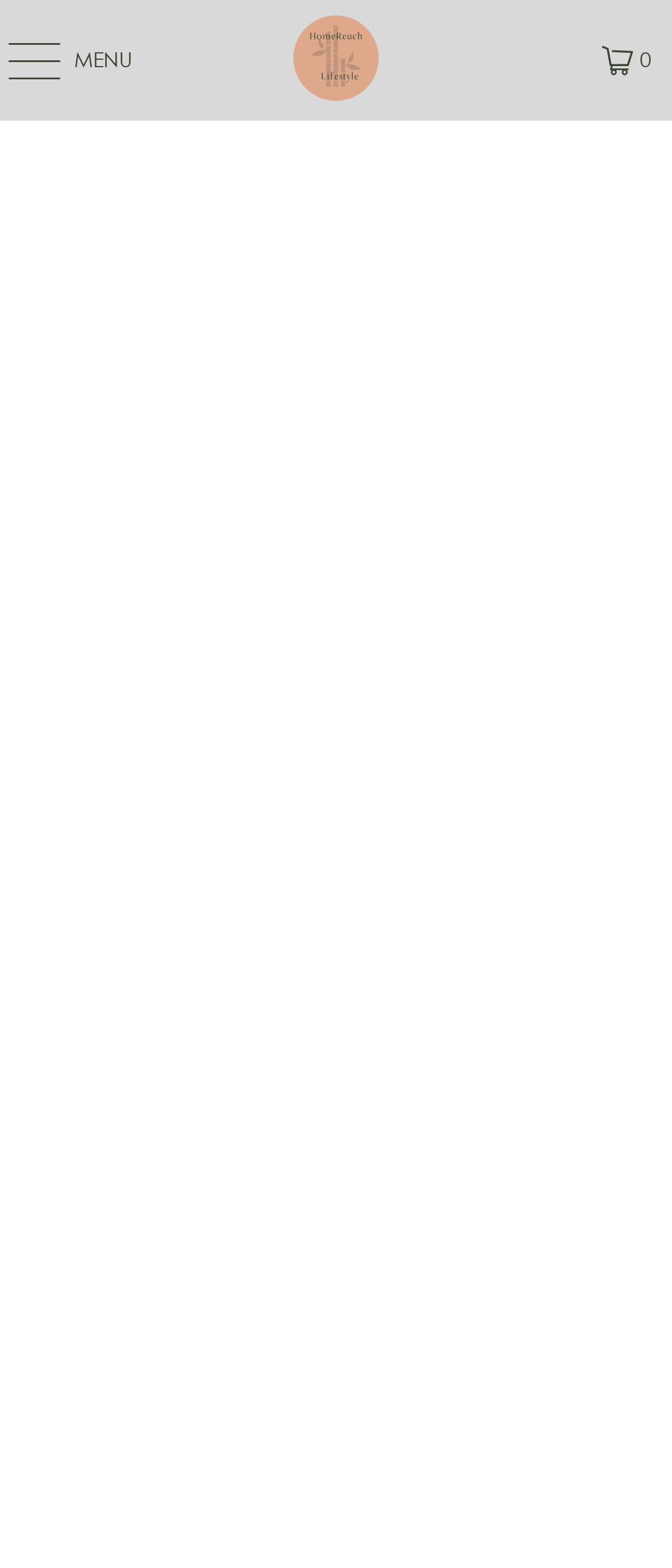Detail the various sections and features of the webpage.

The webpage is about the LaserLuxeComb™, a product for healthy hair regrowth. At the top-left corner, there is a details section with a disclosure triangle labeled "MENU" that can be expanded. Next to it, there is a link to the website "HomeReachLifestyle.com" with an accompanying image of the website's logo. 

On the top-right corner, there is a link with a shopping cart icon. Below the top section, there are two large images of the LaserLuxeComb™ product, one on top of the other, taking up most of the webpage's space. The images showcase the product from different angles, providing a detailed view of the comb.